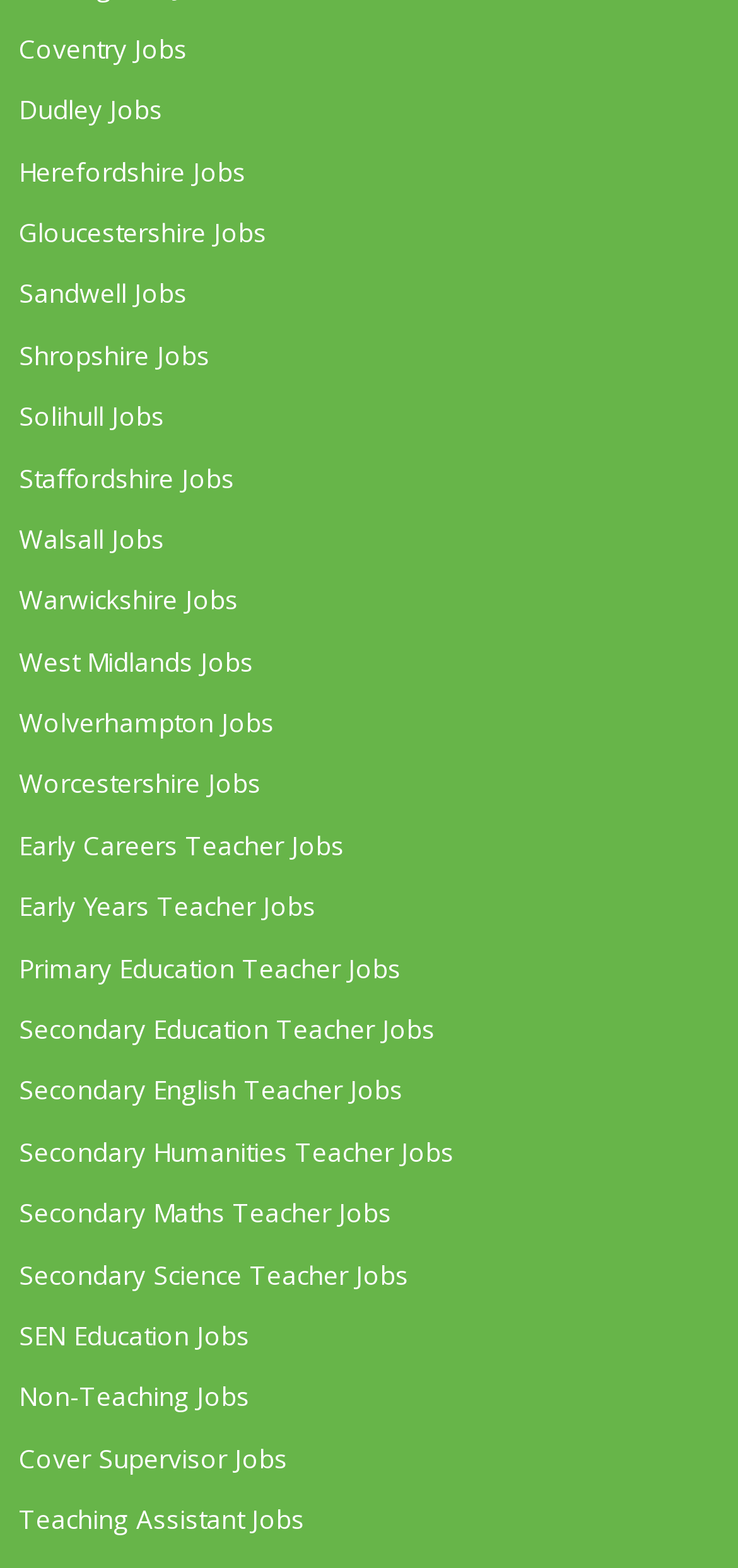Please provide the bounding box coordinates for the element that needs to be clicked to perform the instruction: "View Teaching Assistant Jobs". The coordinates must consist of four float numbers between 0 and 1, formatted as [left, top, right, bottom].

[0.026, 0.952, 0.413, 0.987]